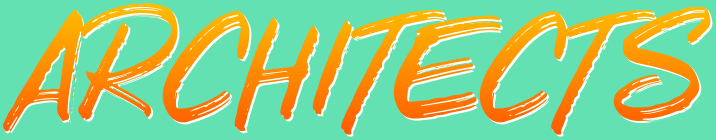Provide a comprehensive description of the image.

This vibrant image prominently features the word "ARCHITECTS" in bold, stylized lettering. The letters are painted in a gradient of bright orange hues, set against a fresh turquoise background that creates a striking visual impact. The design captures the creativity and dynamism often associated with the field of architecture, emphasizing the innovative spirit of architects who transform concepts into tangible structures. This image is part of the promotional content for "Architects South Normanton," highlighting their design and planning services in Derbyshire.